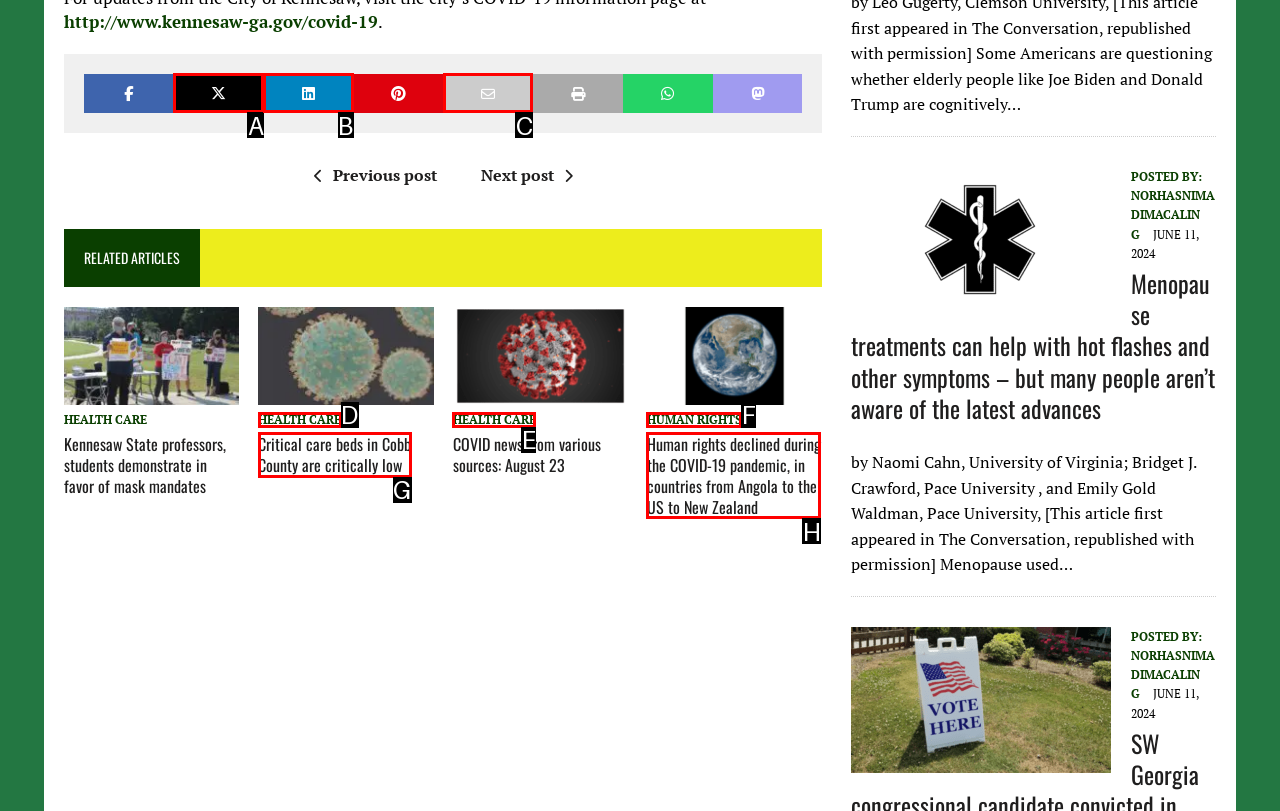Choose the option that matches the following description: Health Care
Answer with the letter of the correct option.

E